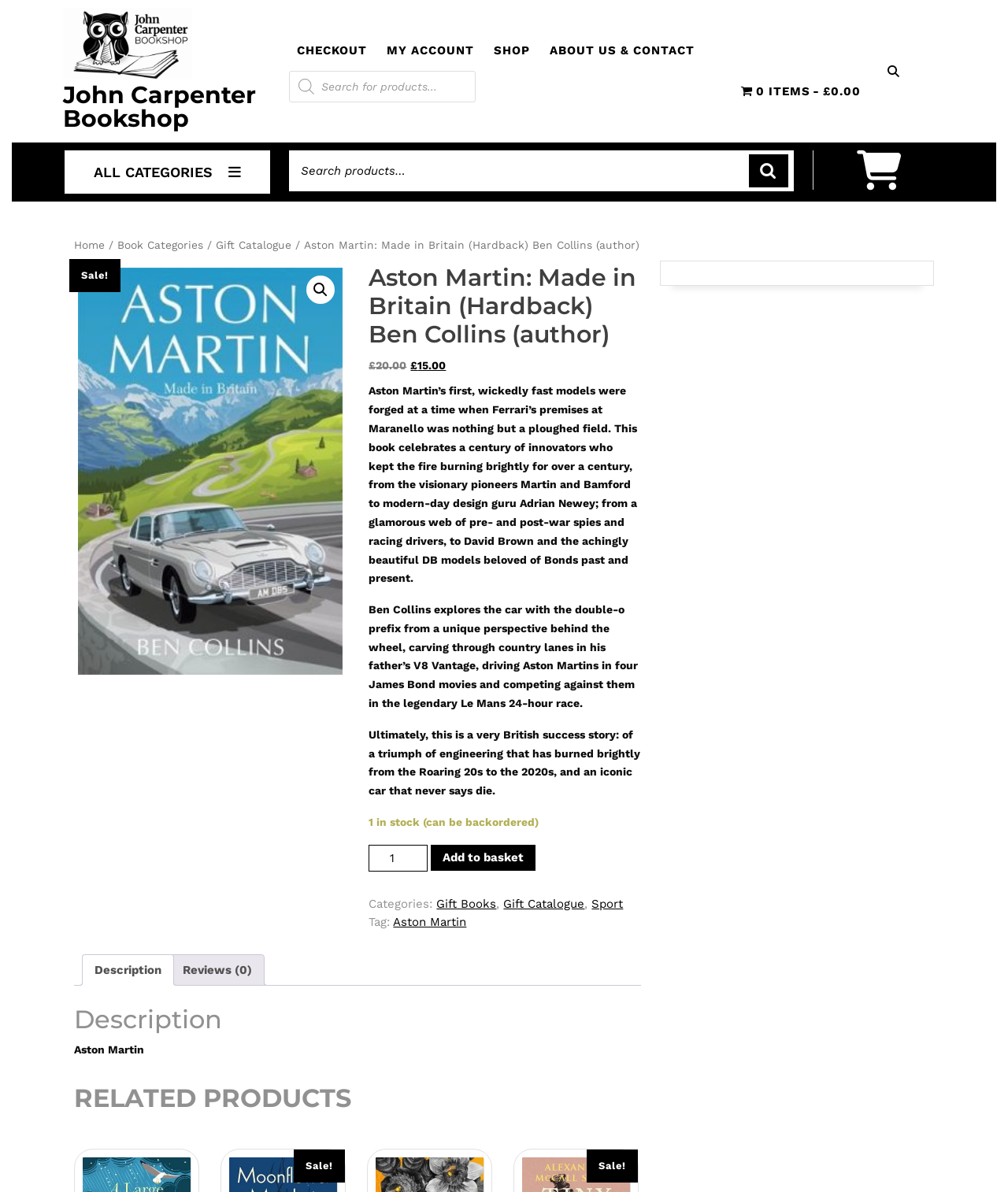Please specify the bounding box coordinates of the element that should be clicked to execute the given instruction: 'Check out'. Ensure the coordinates are four float numbers between 0 and 1, expressed as [left, top, right, bottom].

[0.287, 0.025, 0.372, 0.06]